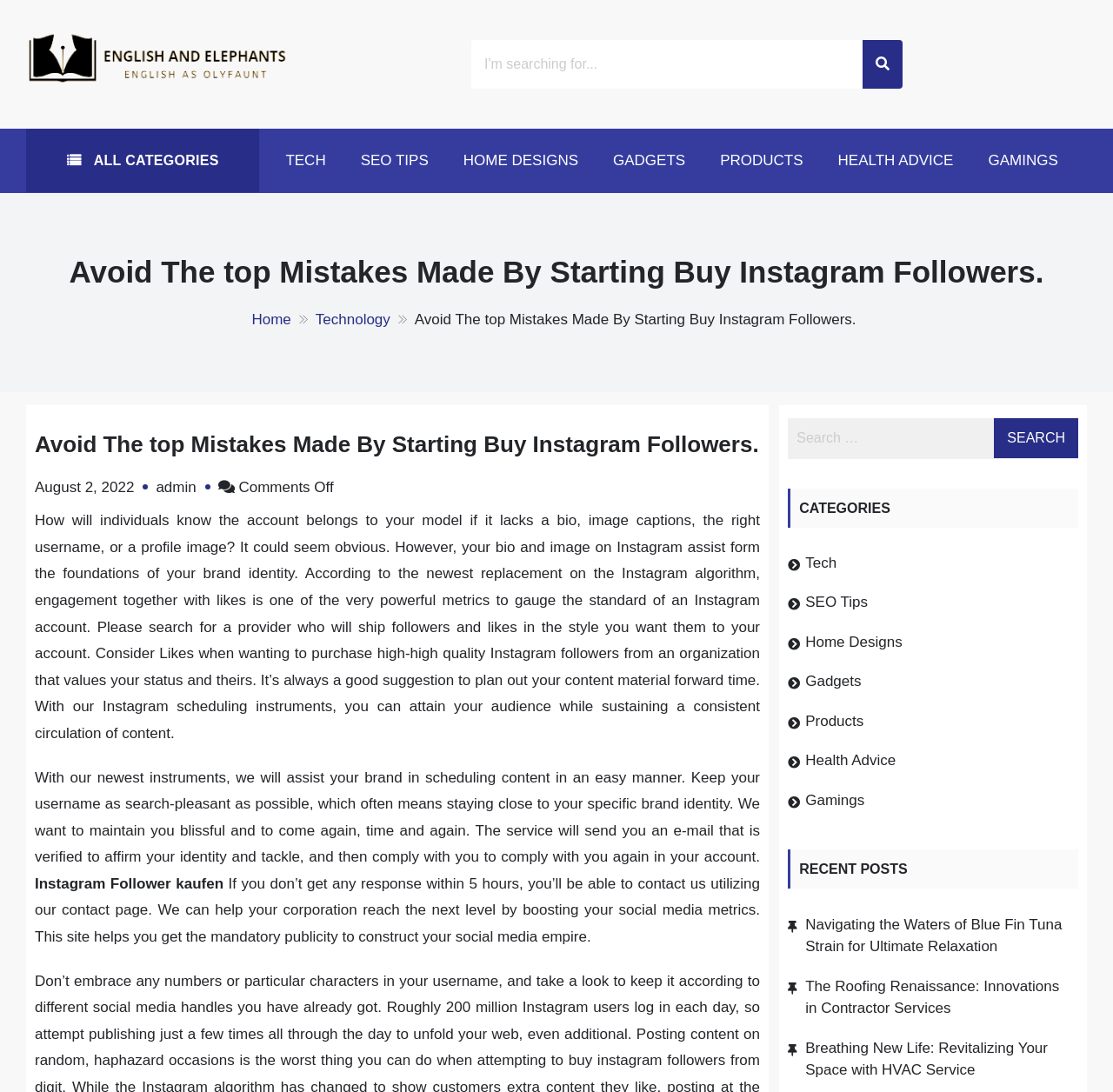Use the details in the image to answer the question thoroughly: 
What categories are available on the webpage?

The webpage provides various categories, including Tech, SEO Tips, Home Designs, Gadgets, Products, Health Advice, and Gamings, which can be accessed through the links provided.